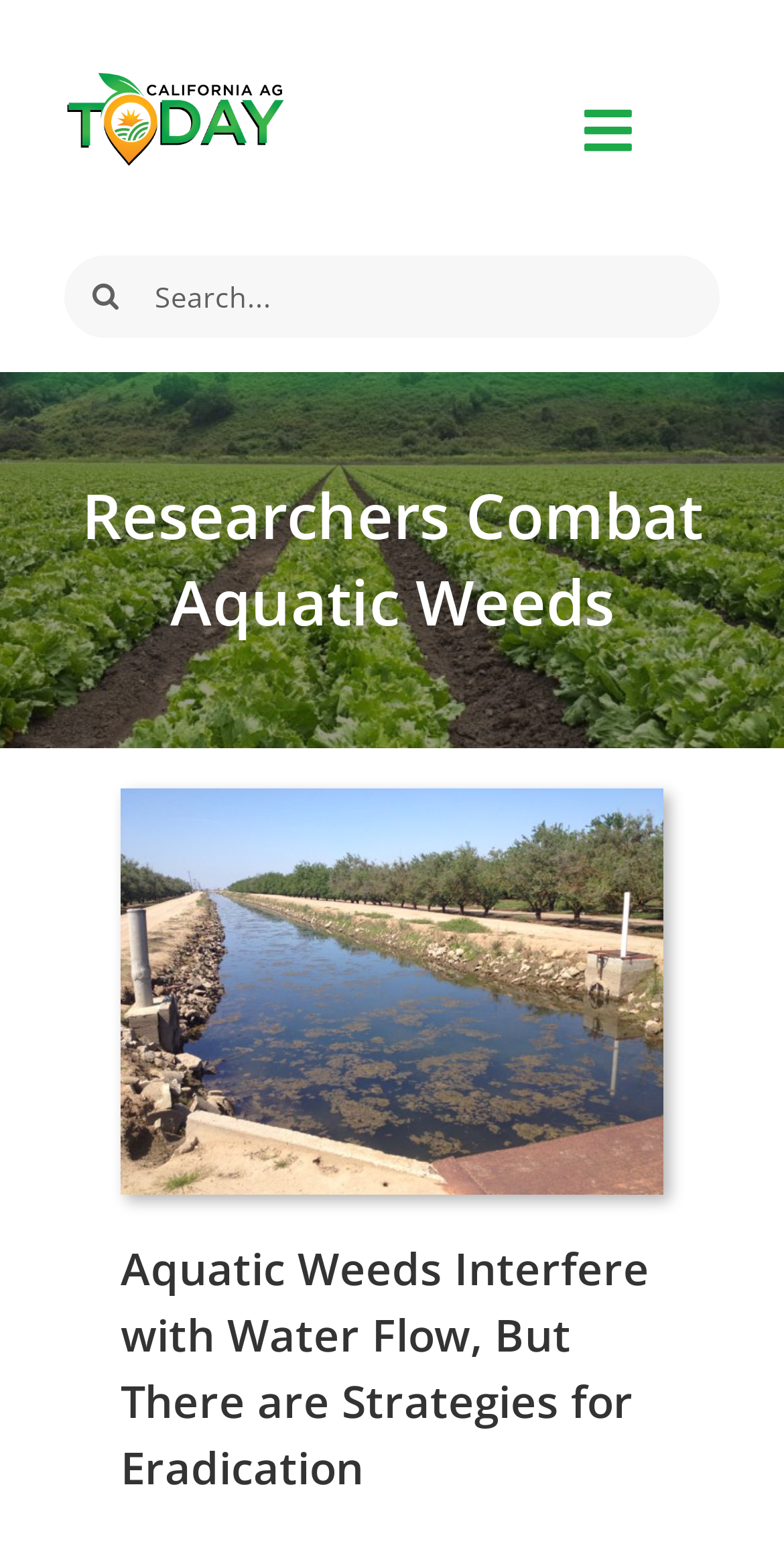Please examine the image and answer the question with a detailed explanation:
What is the purpose of the search box?

The search box is located at the top of the webpage with a label 'Search for:' and a button with a magnifying glass icon, indicating that it is used to search for specific content within the website.